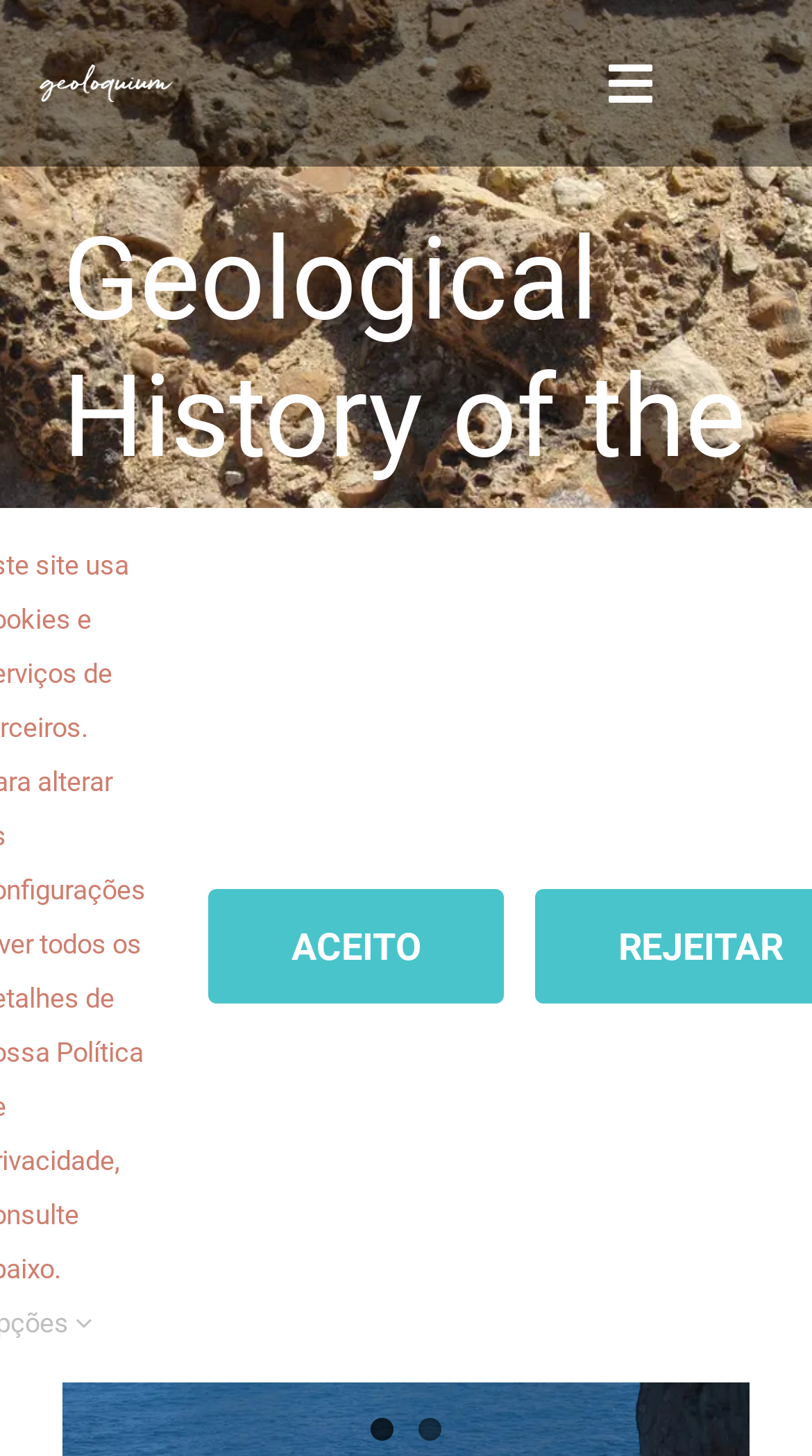How many social media links are there at the bottom?
Please describe in detail the information shown in the image to answer the question.

At the bottom of the webpage, there are two social media links represented by icons, one is '' and the other is ''.